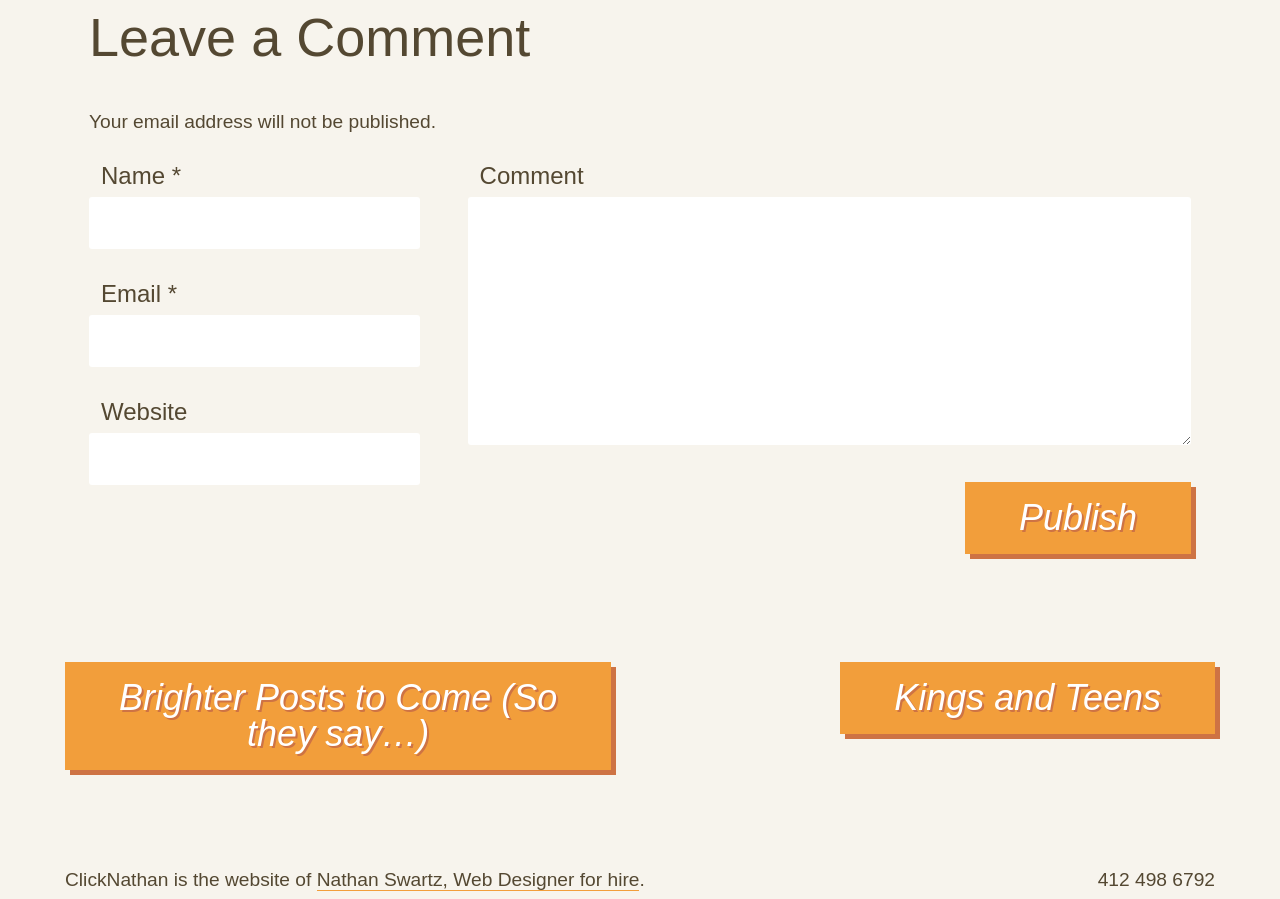What is the phone number mentioned?
Please use the visual content to give a single word or phrase answer.

412 498 6792